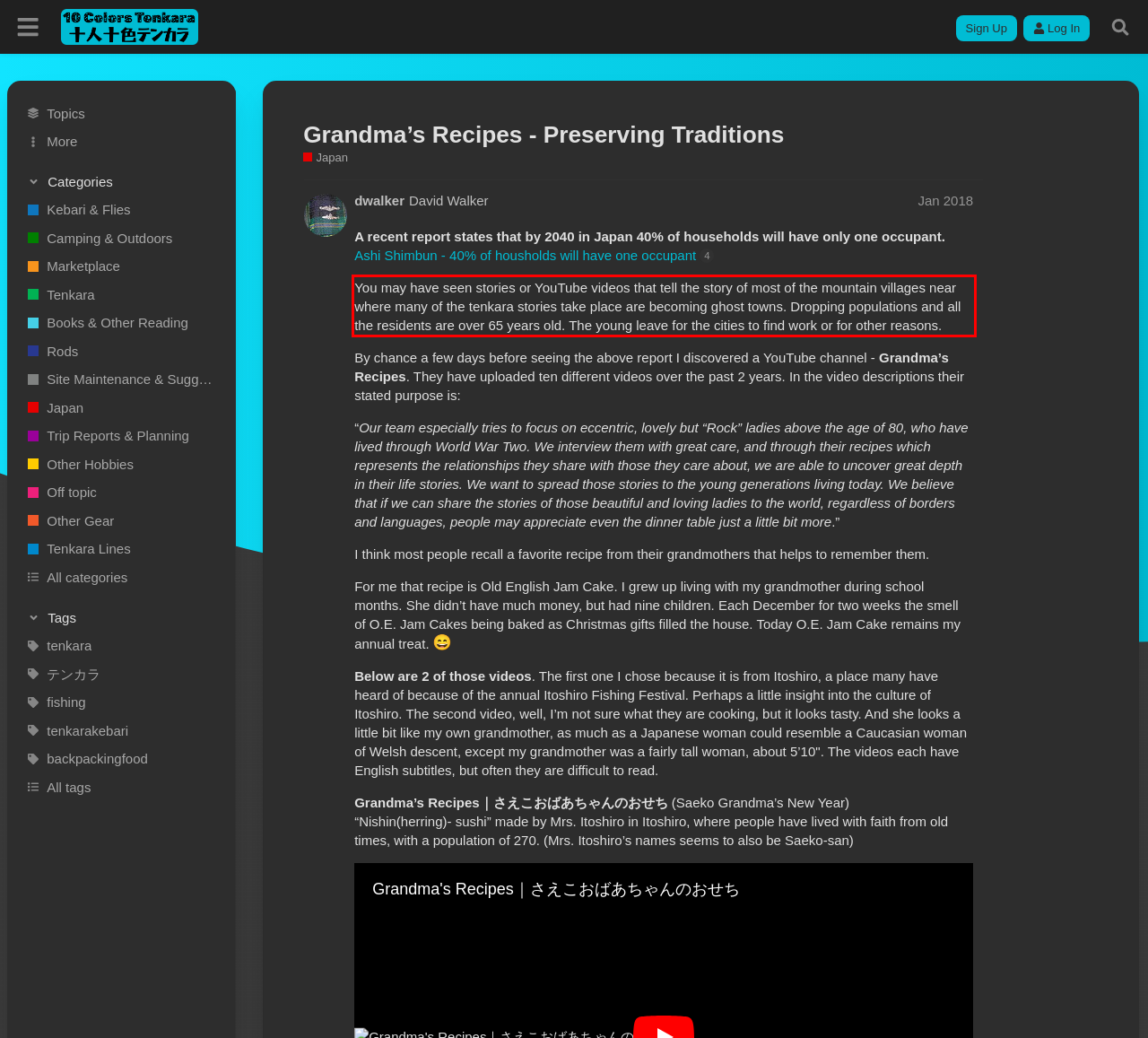Look at the webpage screenshot and recognize the text inside the red bounding box.

You may have seen stories or YouTube videos that tell the story of most of the mountain villages near where many of the tenkara stories take place are becoming ghost towns. Dropping populations and all the residents are over 65 years old. The young leave for the cities to find work or for other reasons.